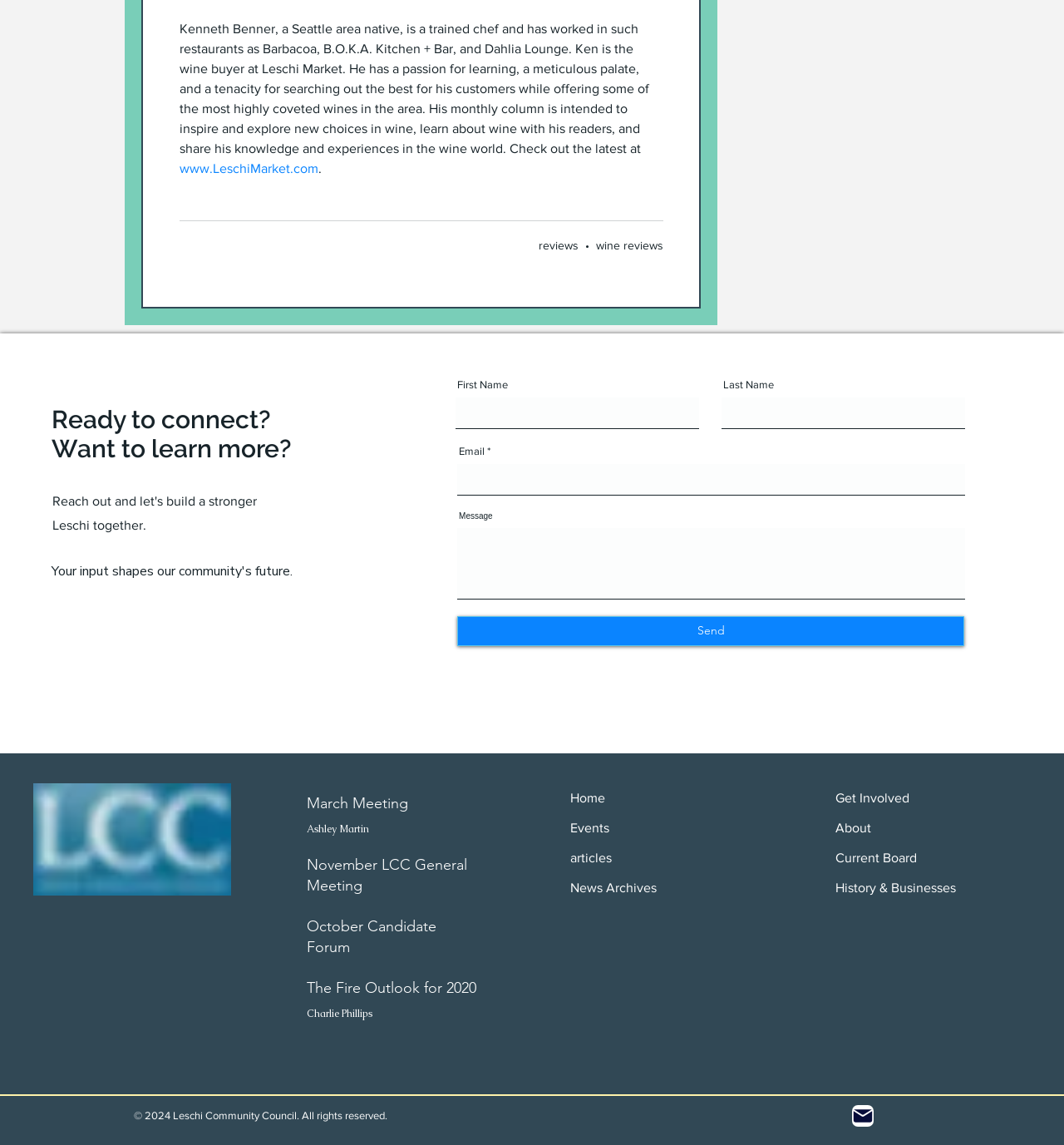Answer the following query with a single word or phrase:
How many navigation menus are present on the webpage?

2